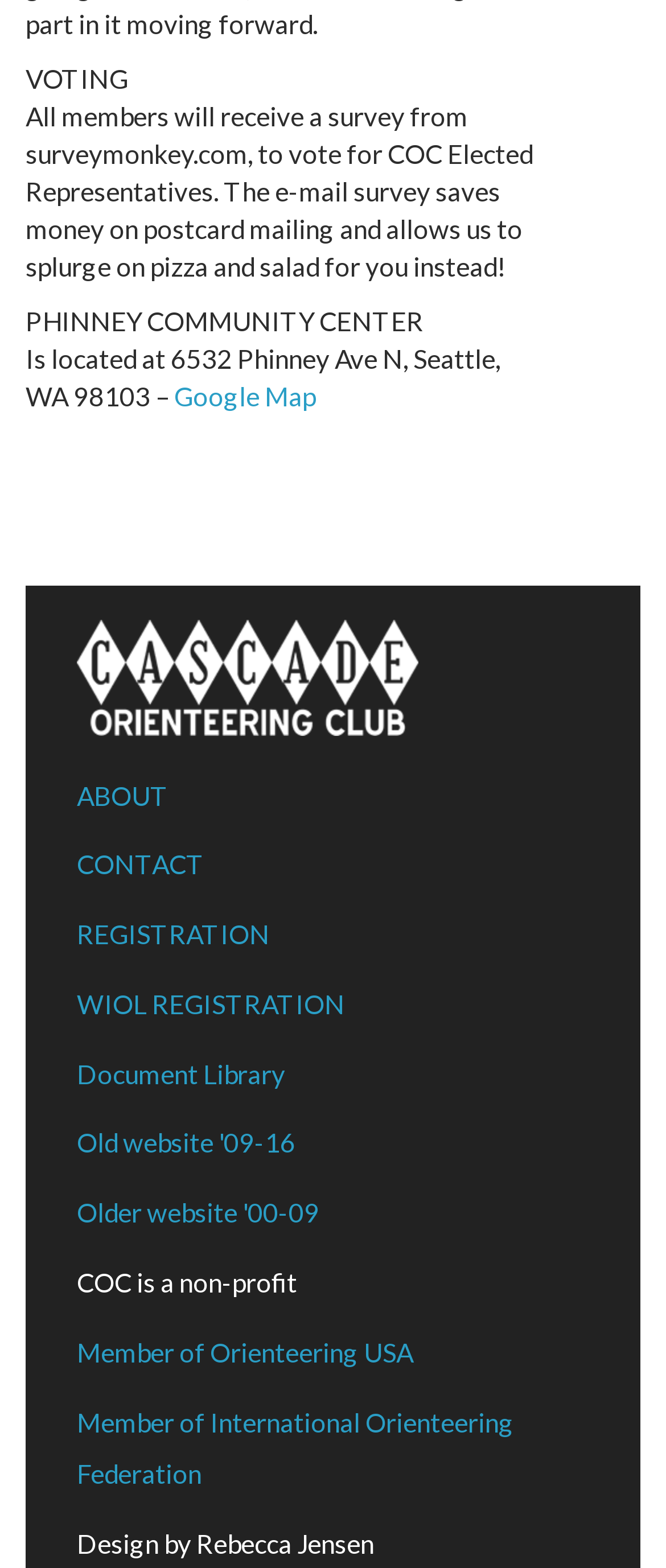Identify the bounding box coordinates of the section to be clicked to complete the task described by the following instruction: "Click on Google Map". The coordinates should be four float numbers between 0 and 1, formatted as [left, top, right, bottom].

[0.262, 0.242, 0.474, 0.262]